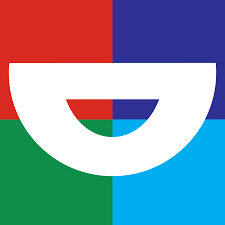Give a thorough and detailed caption for the image.

The image features a vibrant and abstract representation of the iconic logo of São Paulo, characterized by bold geometric shapes and a distinctive color palette. The design integrates four main colors: red, green, blue, and dark blue, forming a dynamic backdrop. At the center, a white stylized graphic suggests a smiling face or a circular emblem, which adds a sense of warmth and friendliness to the logo. This visual representation embodies the spirit of São Paulo, a city known for its cultural diversity and vibrant atmosphere, making it an engaging symbol for marketing, tourism, or brand identity related to the region.